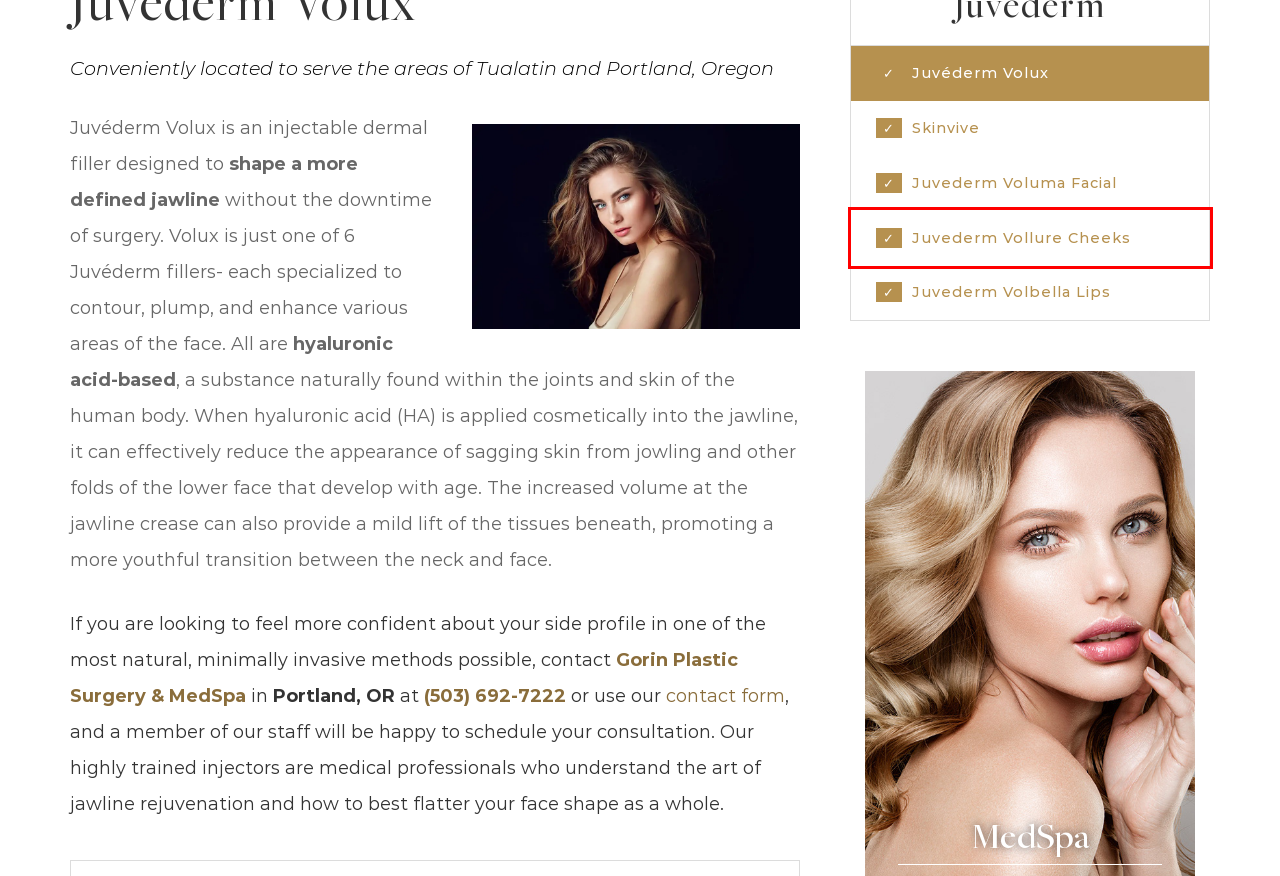Provided is a screenshot of a webpage with a red bounding box around an element. Select the most accurate webpage description for the page that appears after clicking the highlighted element. Here are the candidates:
A. Contact us Today Portland, OR | Gorin Plastic Surgery
B. Procedures Portland, Oregon | Gorin Plastic Surgery
C. Juvederm Voluma Facial Portland, Oregon | Gorin Plastic Surgery
D. Juvederm Volbella Lips Portland, Oregon | Gorin Plastic Surgery
E. Juvederm Vollure Cheeks Portland, Oregon | Gorin Plastic Surgery
F. Skinvive Portland, Oregon | Gorin Plastic Surgery
G. Juvederm Portland, Oregon | Gorin Plastic Surgery
H. Our Patient Resources Portland, OR | Gorin Plastic Surgery

E